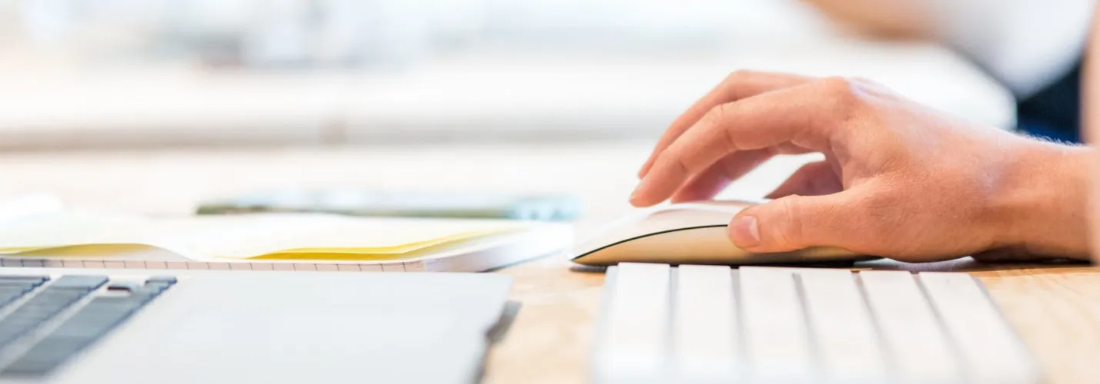Use a single word or phrase to answer this question: 
What type of surface is the laptop placed on?

A clean wooden surface